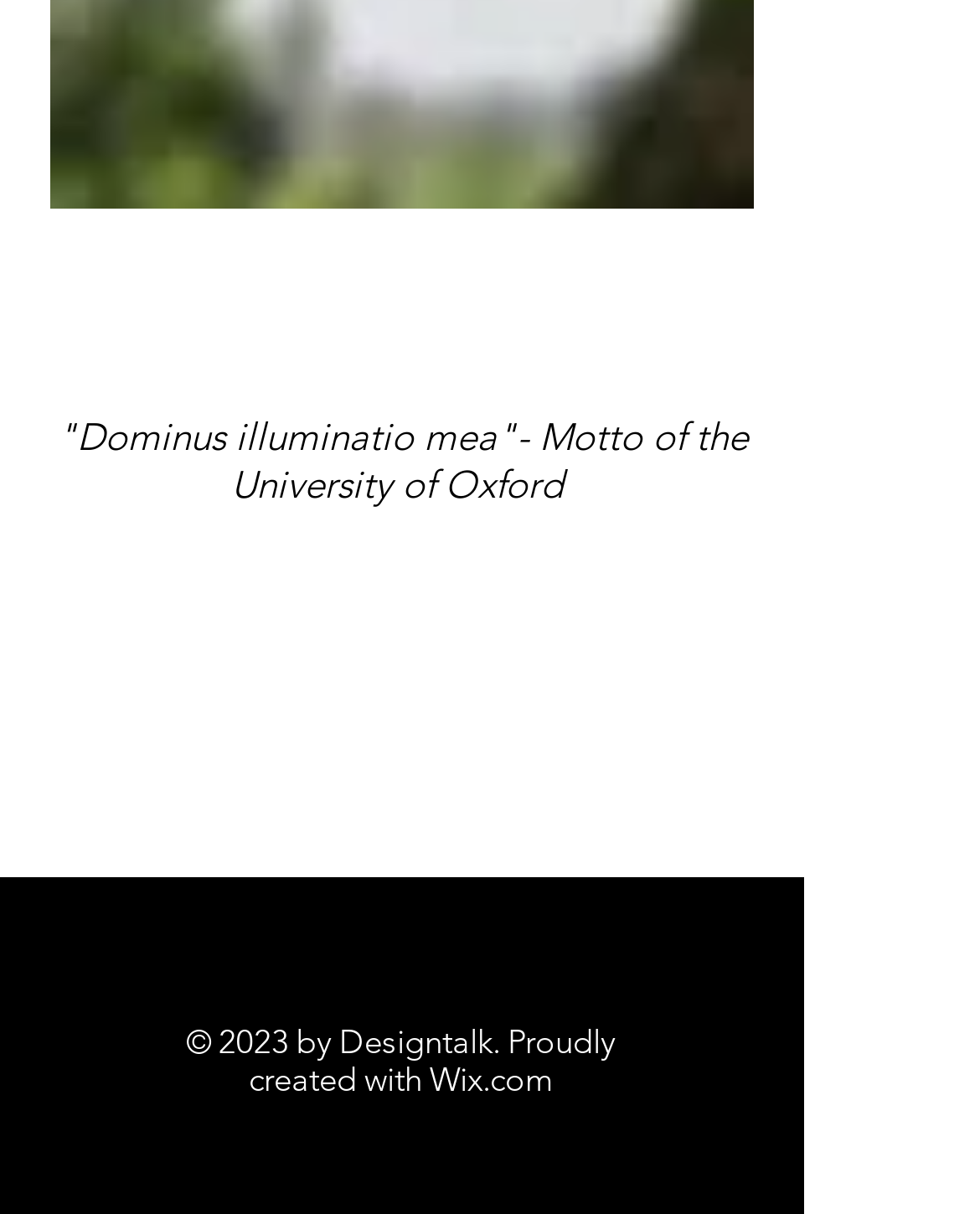Provide a short answer using a single word or phrase for the following question: 
What platform was used to create the webpage?

Wix.com